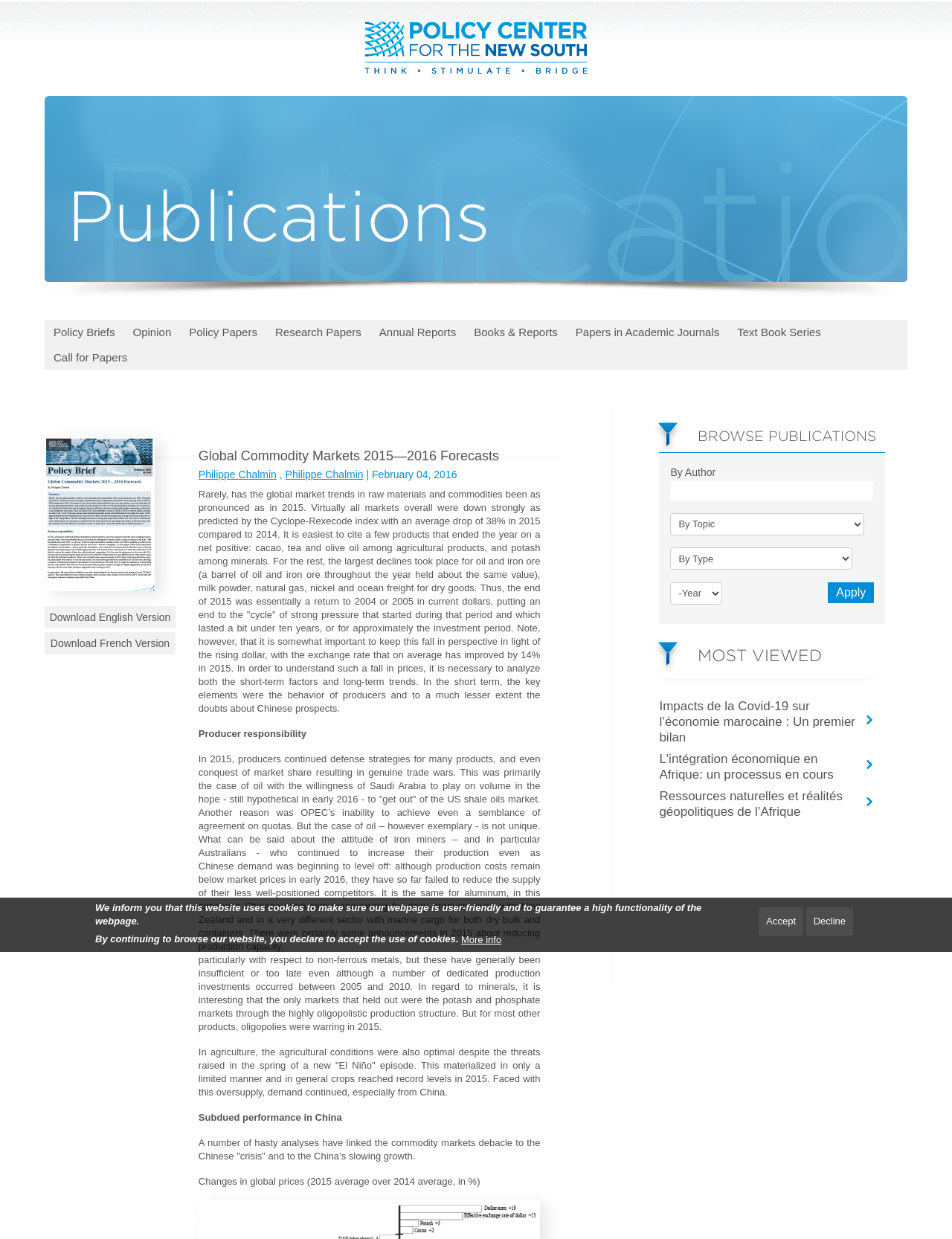Determine the bounding box coordinates for the region that must be clicked to execute the following instruction: "Download the English Version of the report".

[0.051, 0.492, 0.18, 0.504]